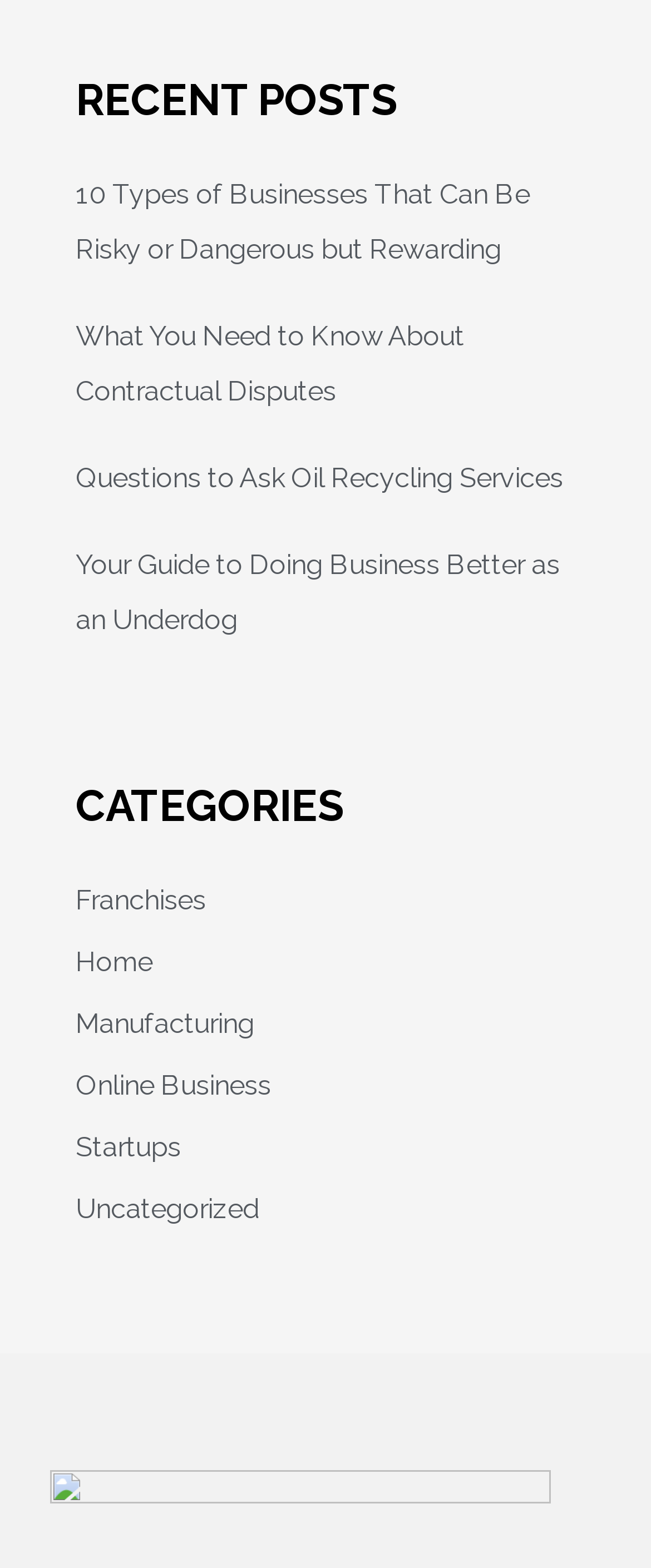What is the position of the 'Categories' section on the webpage?
Refer to the screenshot and answer in one word or phrase.

Below the 'Recent Posts' section